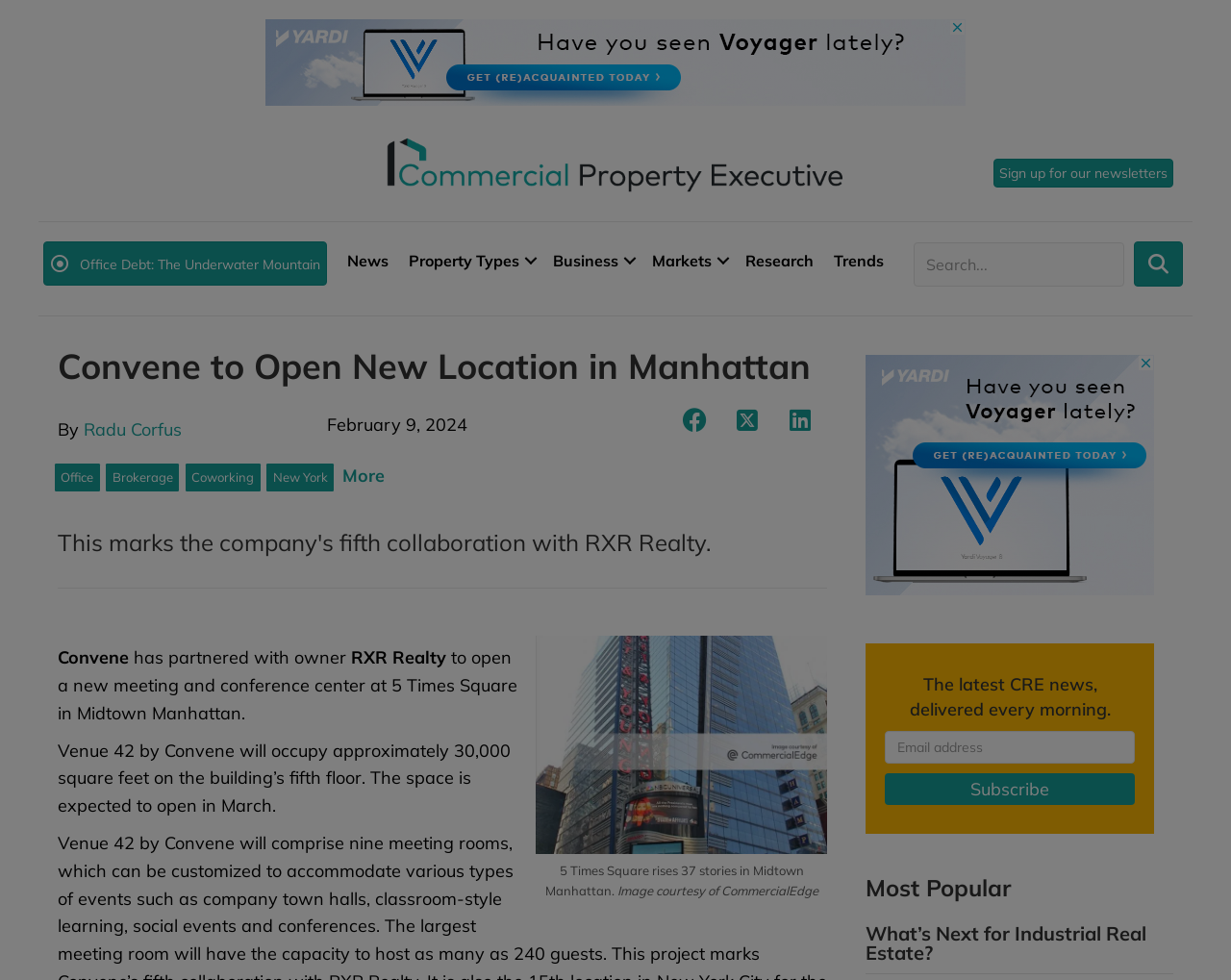What is the expected opening month of Venue 42 by Convene?
Utilize the image to construct a detailed and well-explained answer.

I found the answer by reading the StaticText 'The space is expected to open in March.' which provides the details about the opening of the new location.